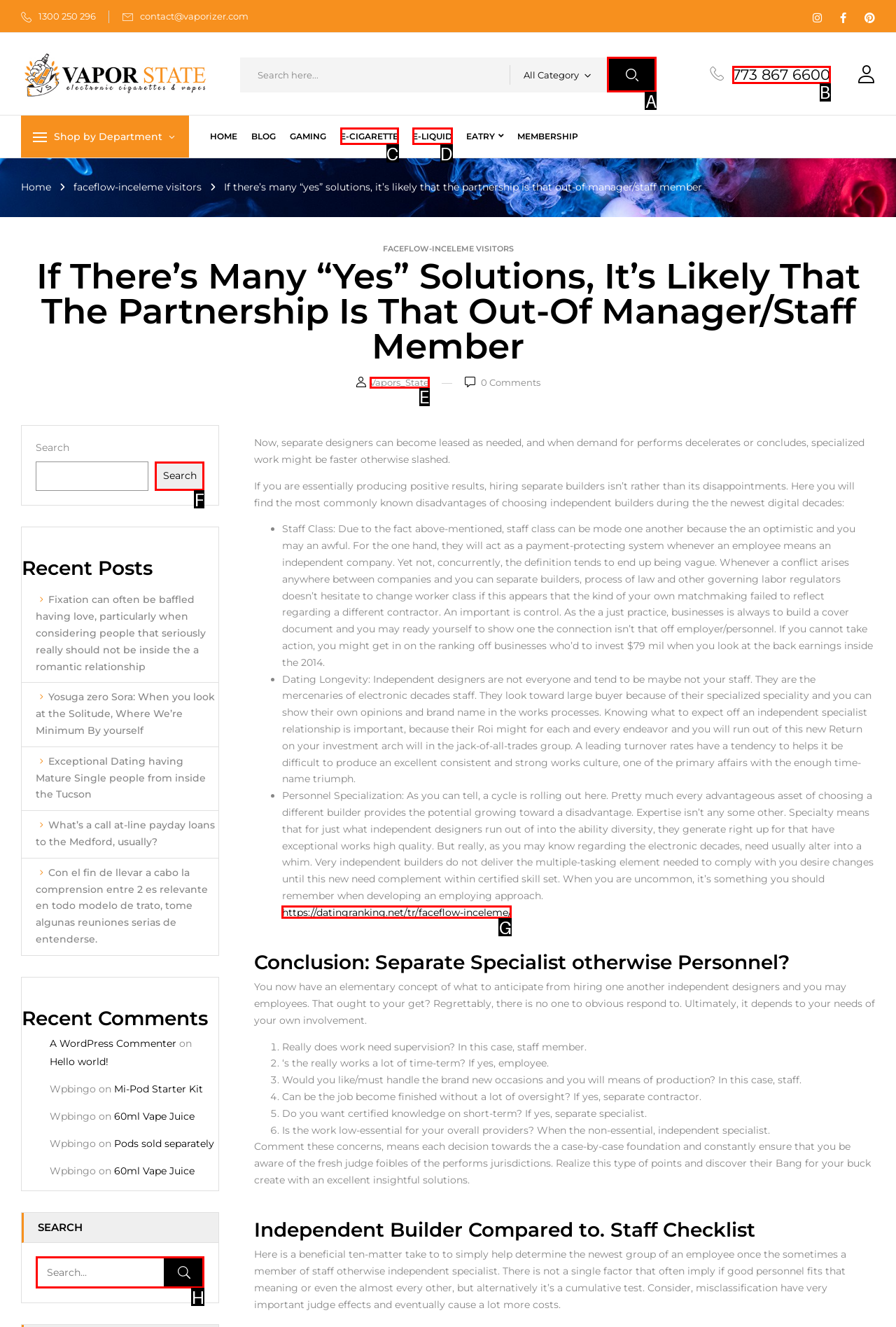Select the HTML element that best fits the description: parent_node: Search name="s" placeholder="Search..."
Respond with the letter of the correct option from the choices given.

H